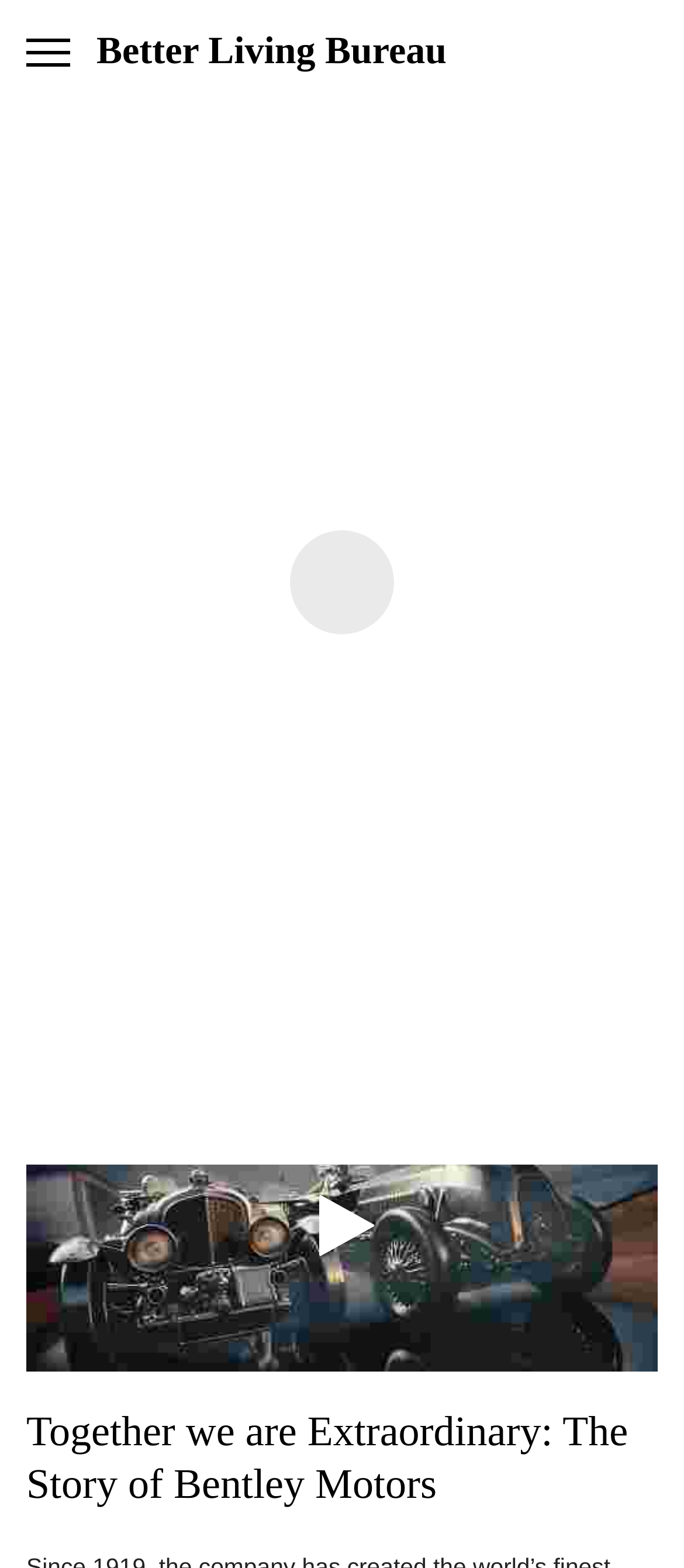Please find the bounding box coordinates (top-left x, top-left y, bottom-right x, bottom-right y) in the screenshot for the UI element described as follows: desktop

None